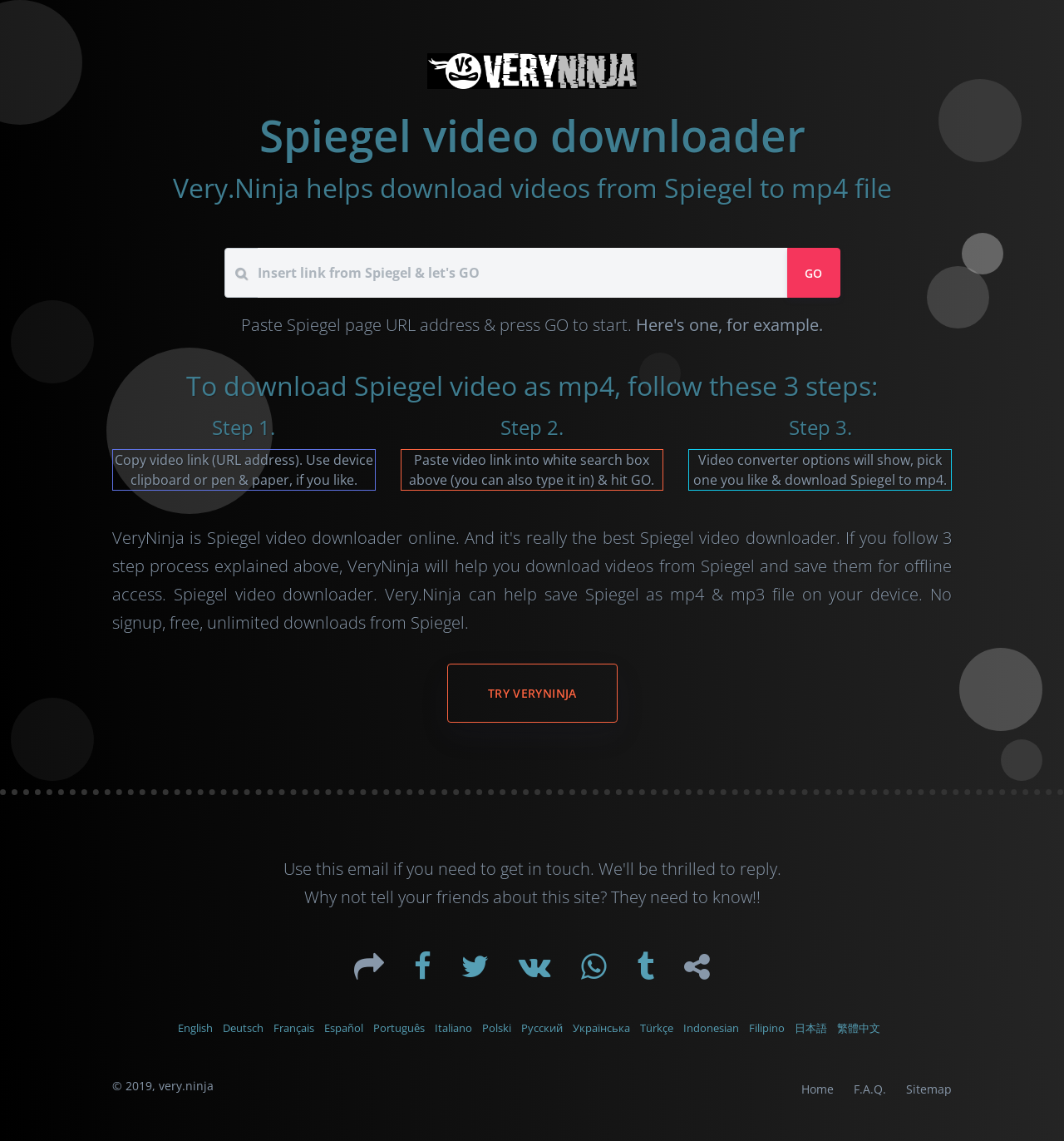Determine the bounding box for the described UI element: "title="Tumblr"".

[0.586, 0.844, 0.63, 0.86]